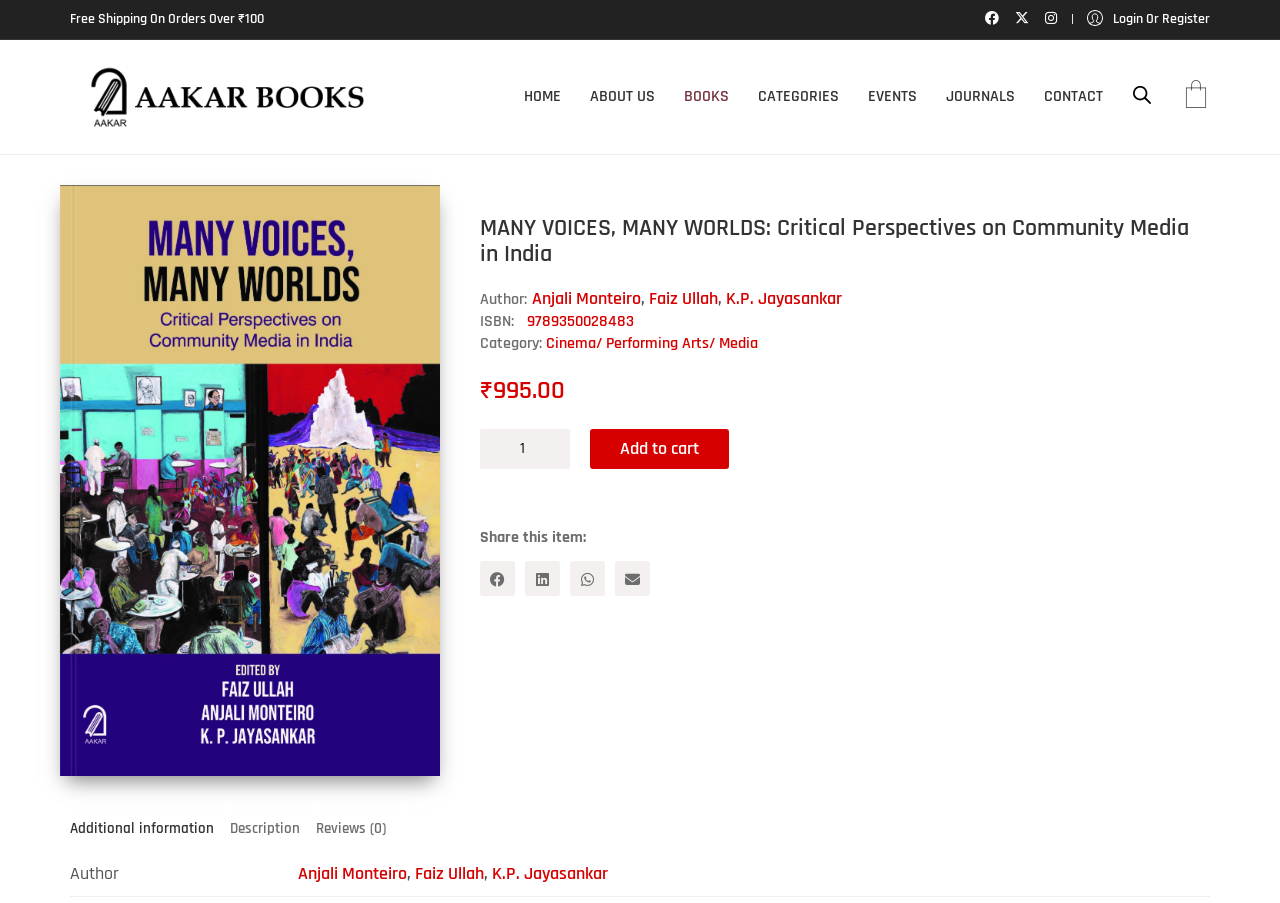How can you share this book with others?
Based on the screenshot, provide a one-word or short-phrase response.

Facebook, LinkedIn, WhatsApp, Email